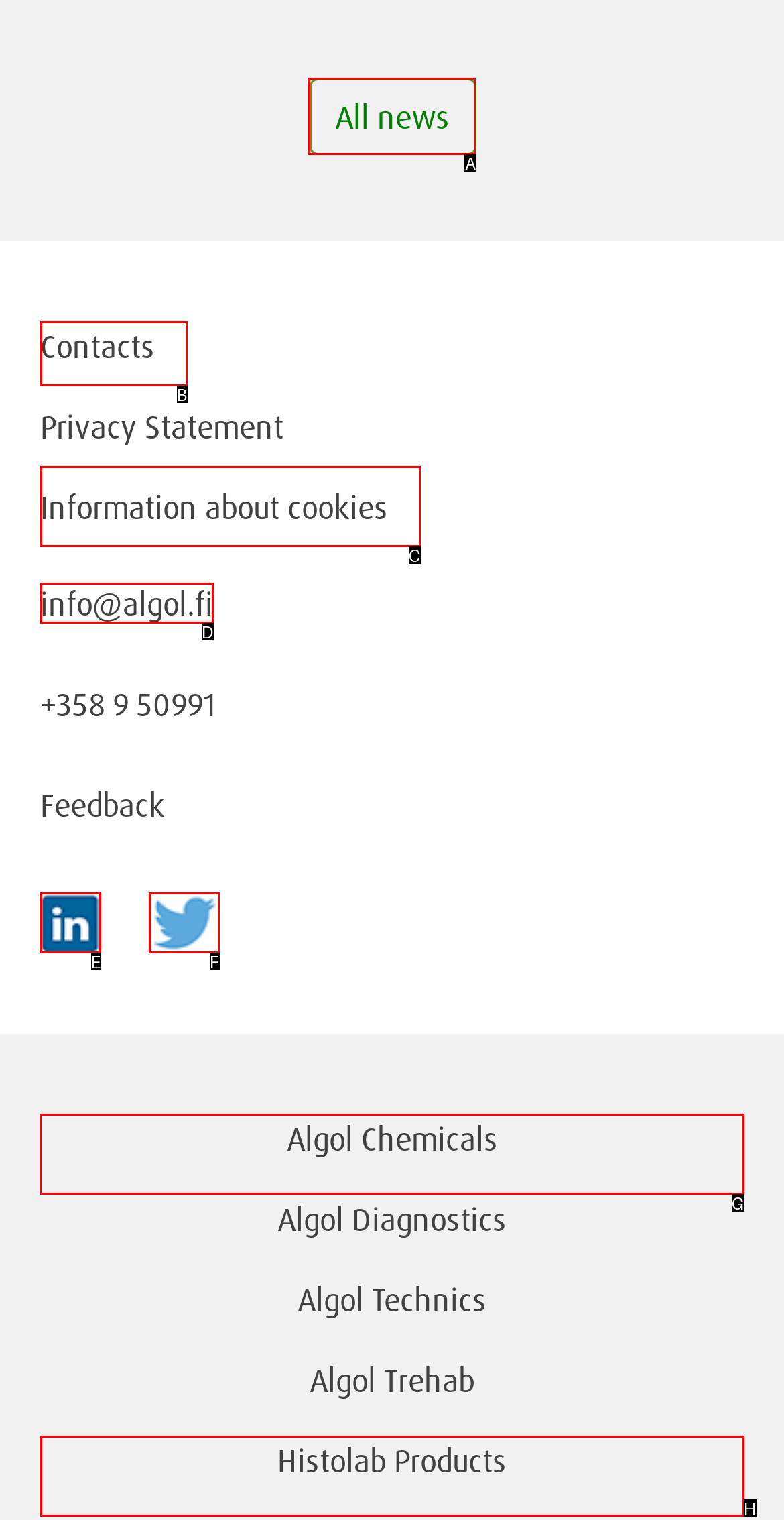Choose the HTML element you need to click to achieve the following task: Follow Algol Chemicals
Respond with the letter of the selected option from the given choices directly.

G